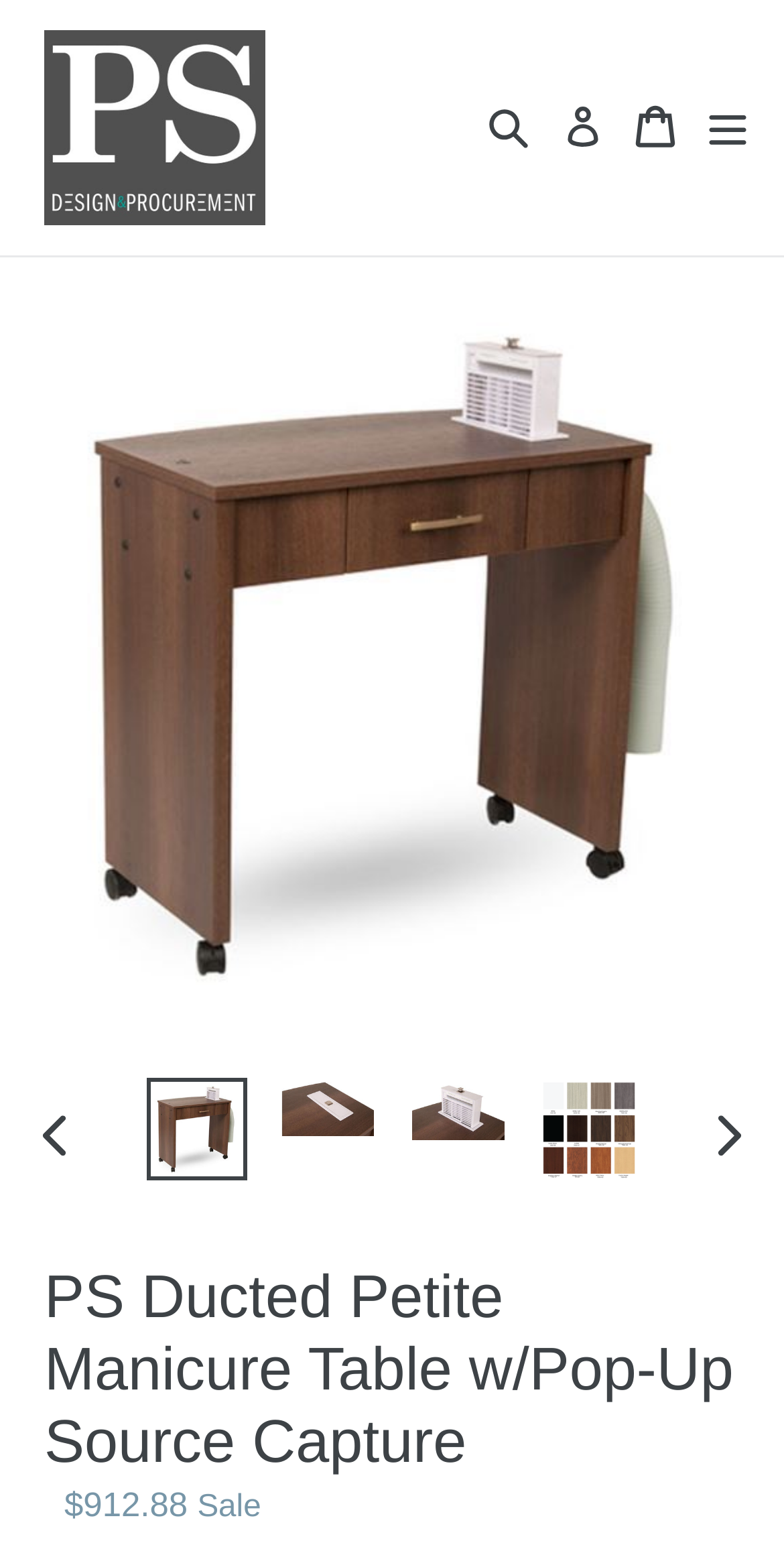Observe the image and answer the following question in detail: What is the purpose of the expand/collapse button?

I inferred the purpose of the expand/collapse button by its name and its location on the webpage. It is likely used to expand or collapse additional content or details about the product.